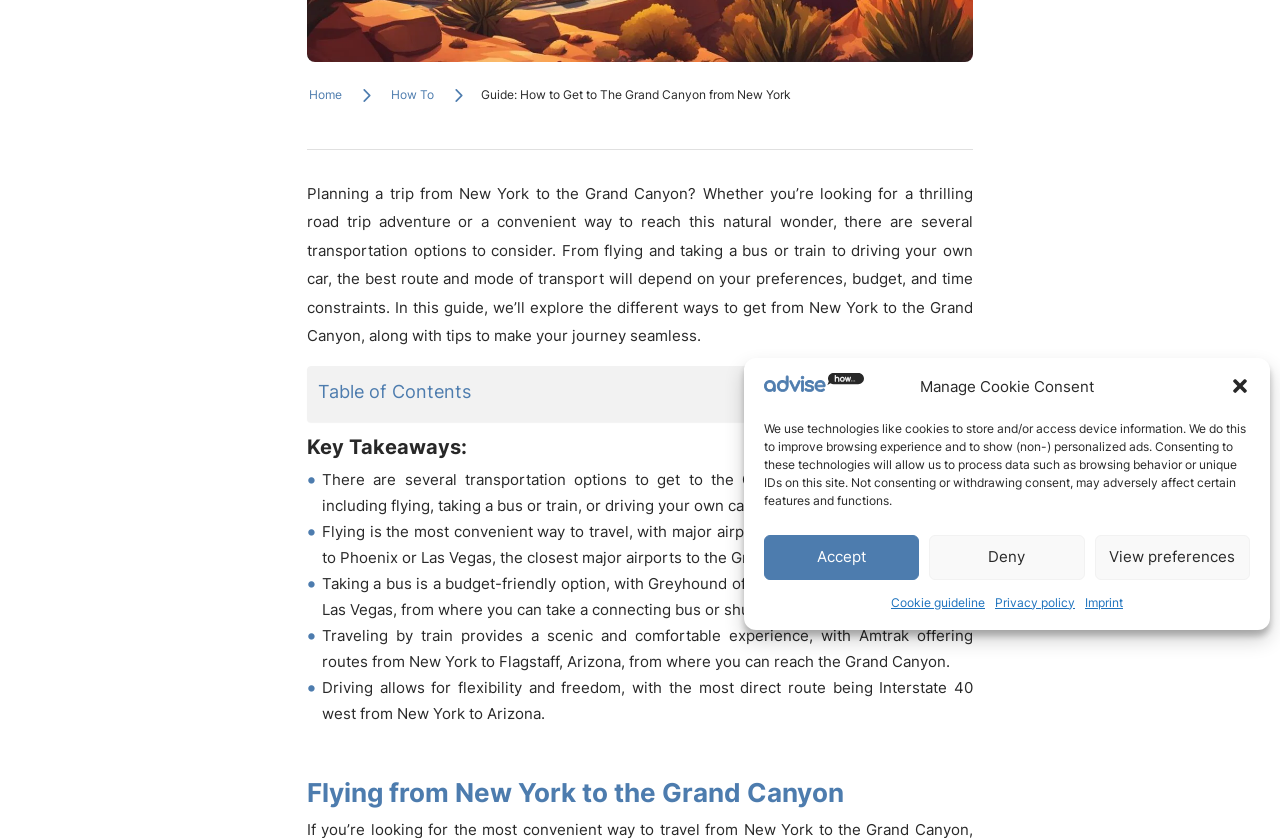Predict the bounding box of the UI element based on the description: "Deny". The coordinates should be four float numbers between 0 and 1, formatted as [left, top, right, bottom].

[0.726, 0.638, 0.847, 0.692]